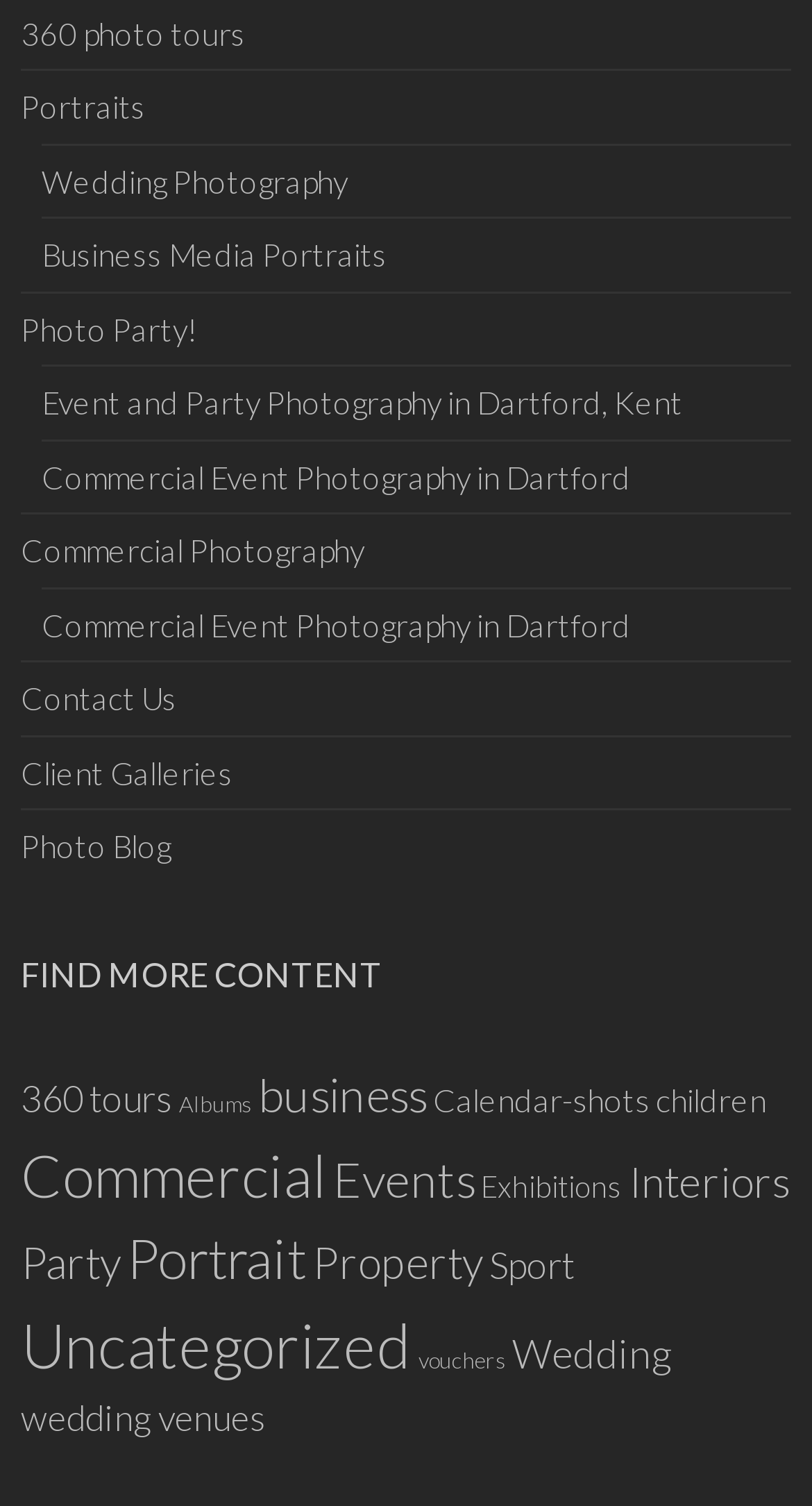Specify the bounding box coordinates of the area that needs to be clicked to achieve the following instruction: "Browse Ecommerce, Computers".

None